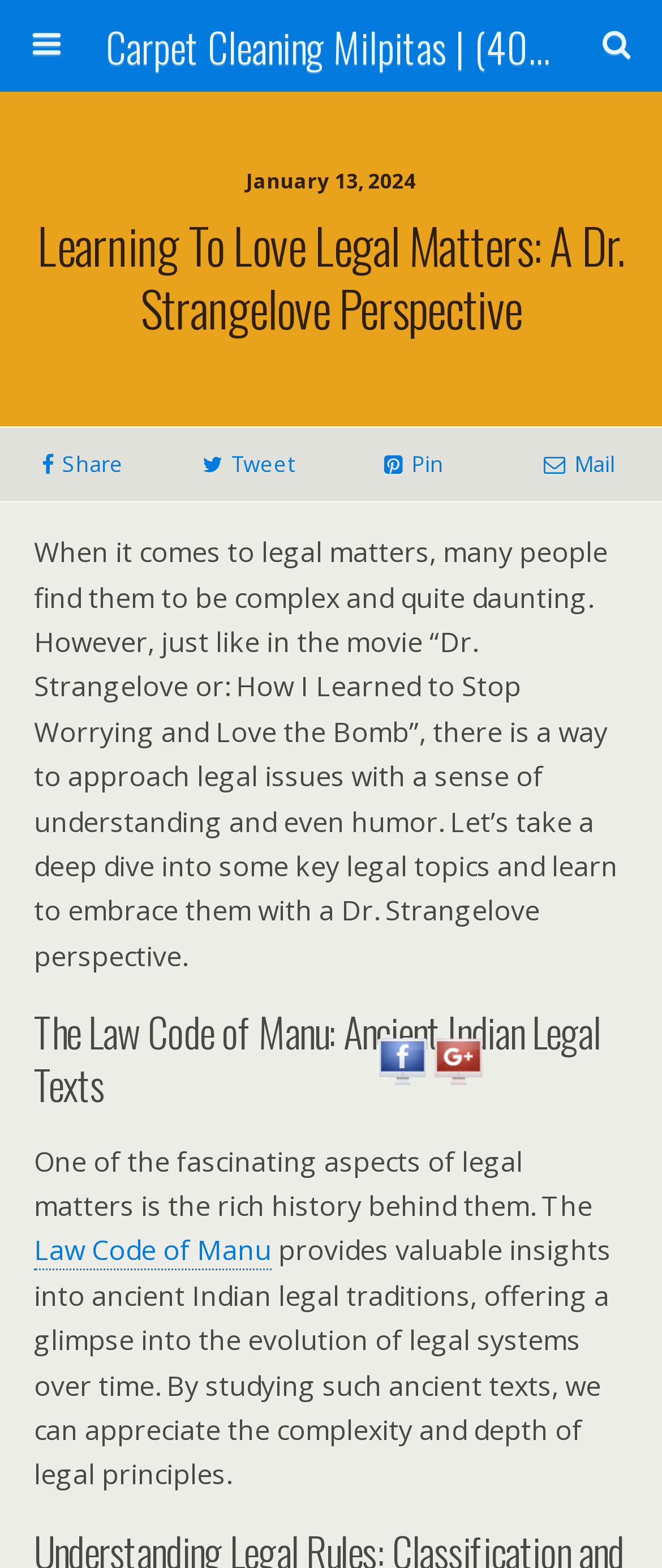What is the name of the ancient Indian legal text mentioned?
Look at the screenshot and respond with one word or a short phrase.

Law Code of Manu